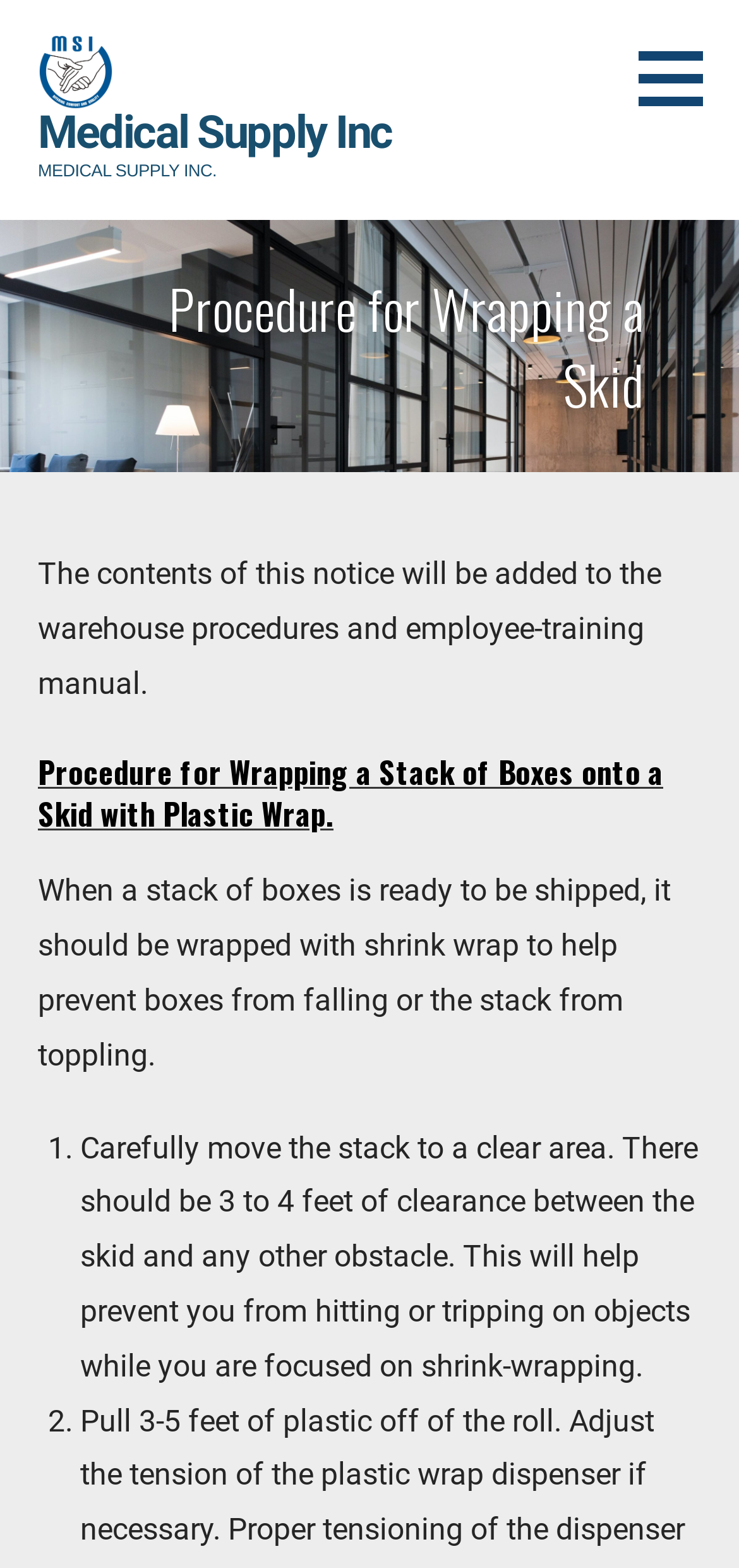What is the first step in wrapping a stack of boxes onto a skid?
Using the image, provide a detailed and thorough answer to the question.

The webpage provides a step-by-step procedure for wrapping a stack of boxes onto a skid, and the first step is to carefully move the stack to a clear area with sufficient clearance around it.